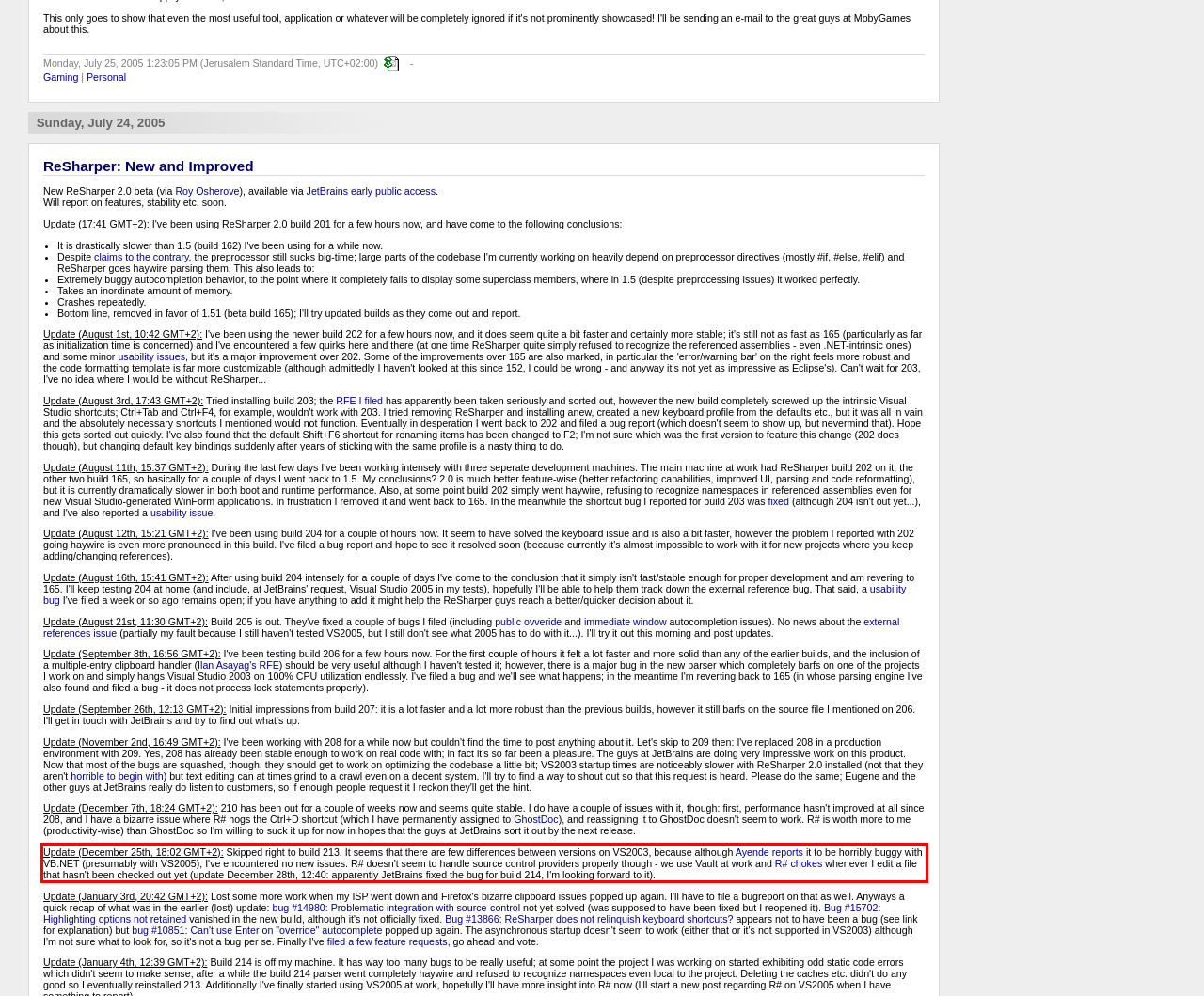Given a screenshot of a webpage, identify the red bounding box and perform OCR to recognize the text within that box.

Update (December 25th, 18:02 GMT+2): Skipped right to build 213. It seems that there are few differences between versions on VS2003, because although Ayende reports it to be horribly buggy with VB.NET (presumably with VS2005), I've encountered no new issues. R# doesn't seem to handle source control providers properly though - we use Vault at work and R# chokes whenever I edit a file that hasn't been checked out yet (update December 28th, 12:40: apparently JetBrains fixed the bug for build 214, I'm looking forward to it).